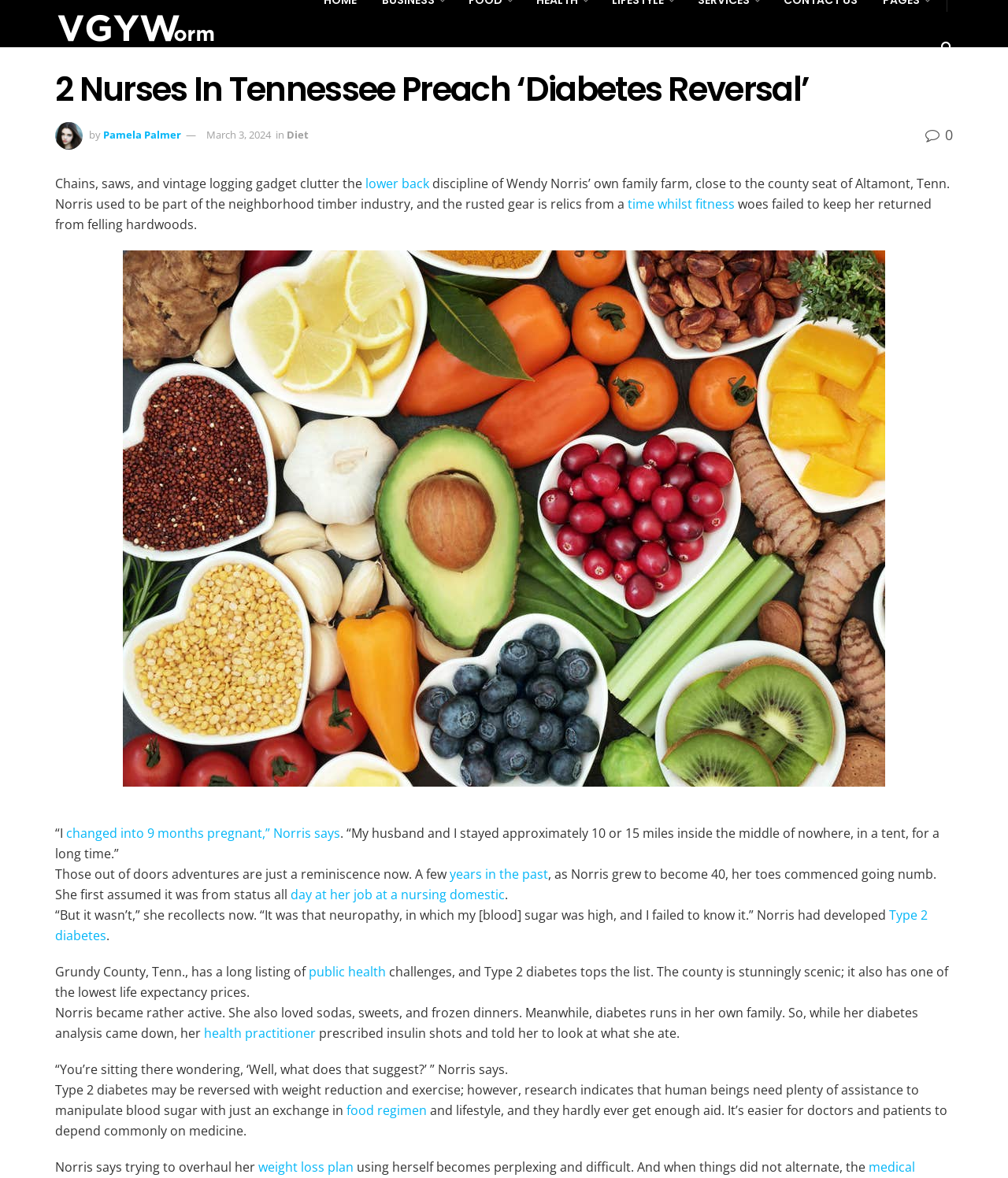Respond to the question with just a single word or phrase: 
Where is Wendy Norris' family farm located?

Altamont, Tenn.